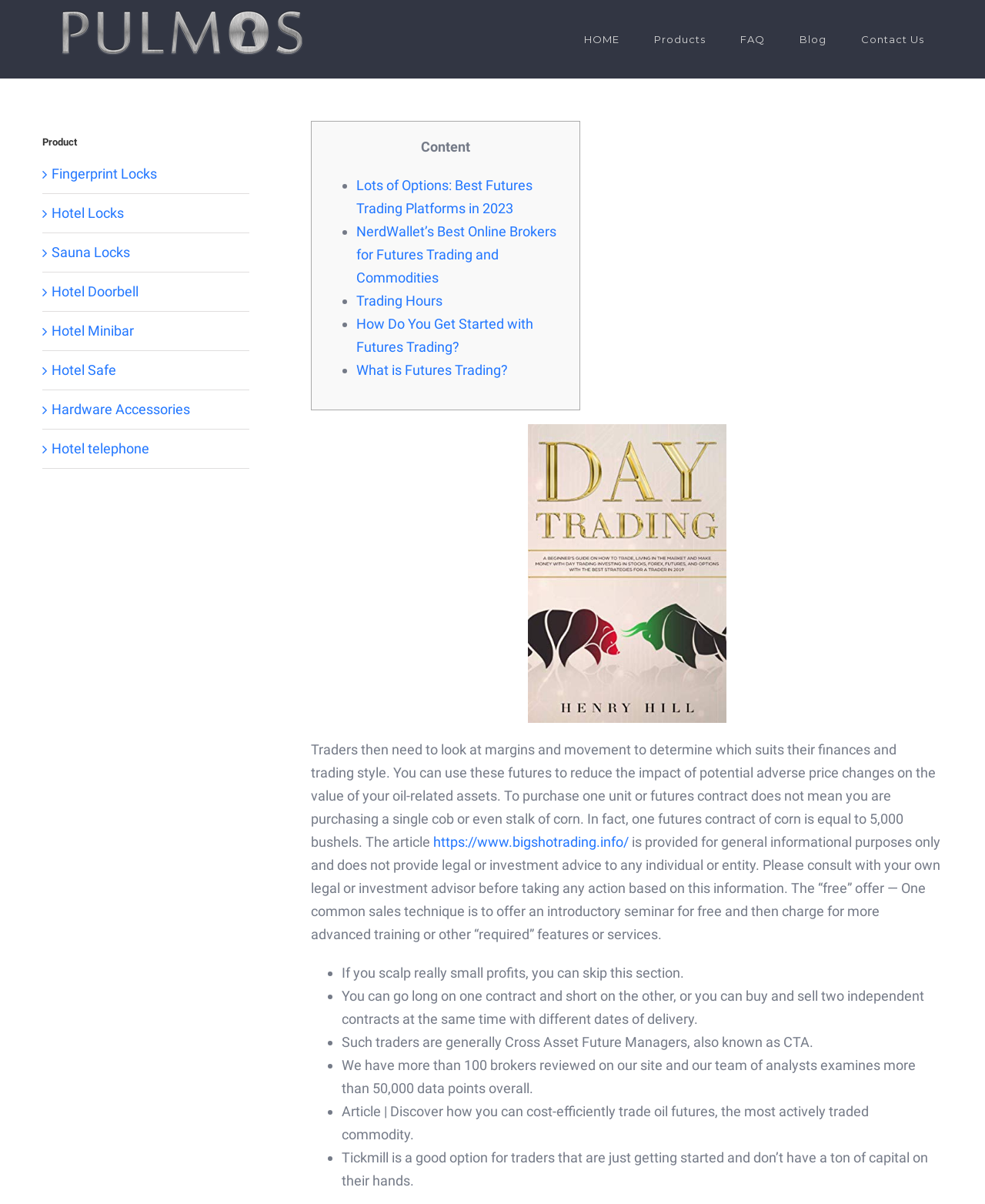Pinpoint the bounding box coordinates of the area that should be clicked to complete the following instruction: "Click on 'Go to Top' button". The coordinates must be given as four float numbers between 0 and 1, i.e., [left, top, right, bottom].

[0.904, 0.796, 0.941, 0.818]